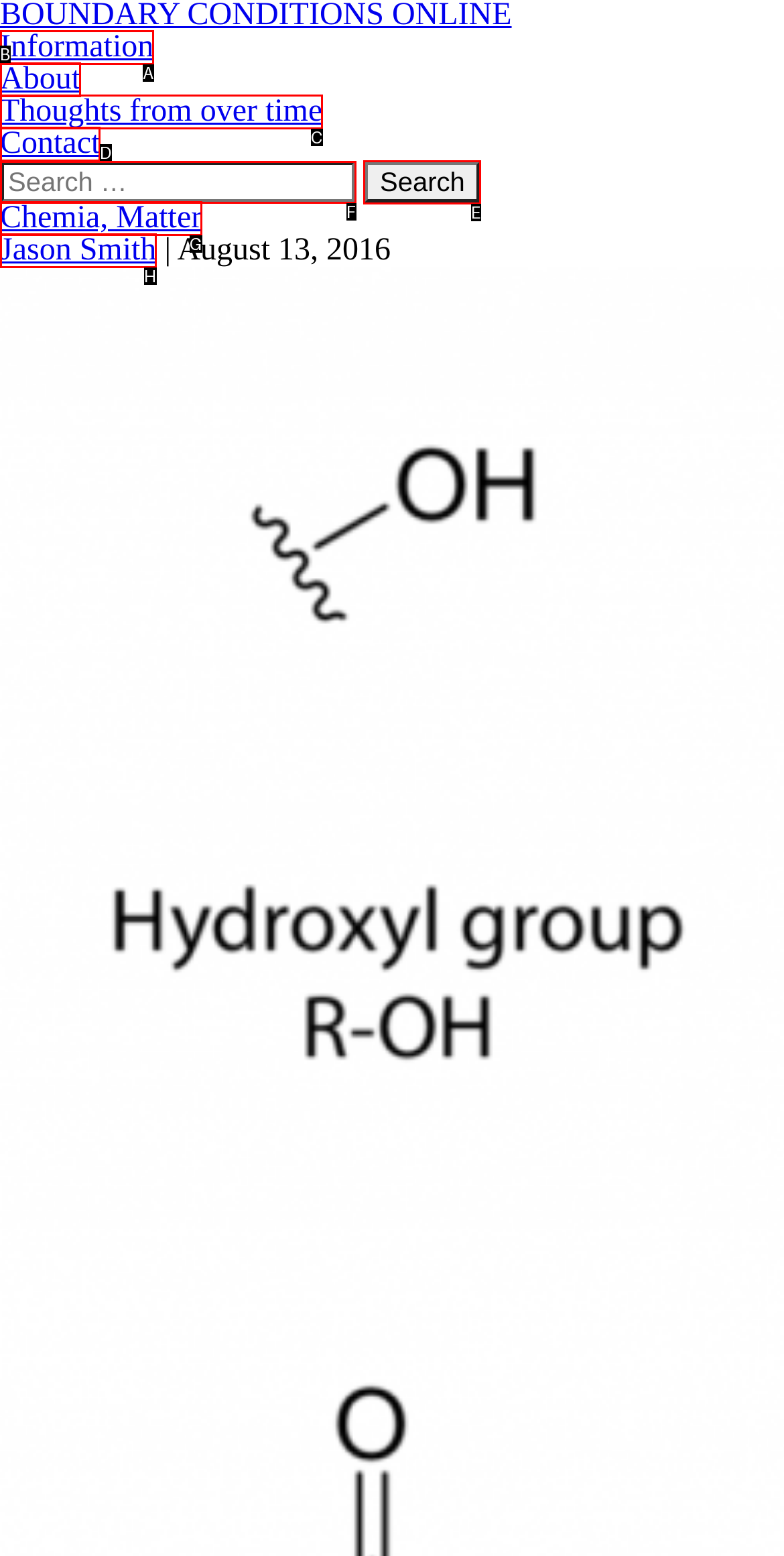From the given choices, which option should you click to complete this task: click search button? Answer with the letter of the correct option.

E